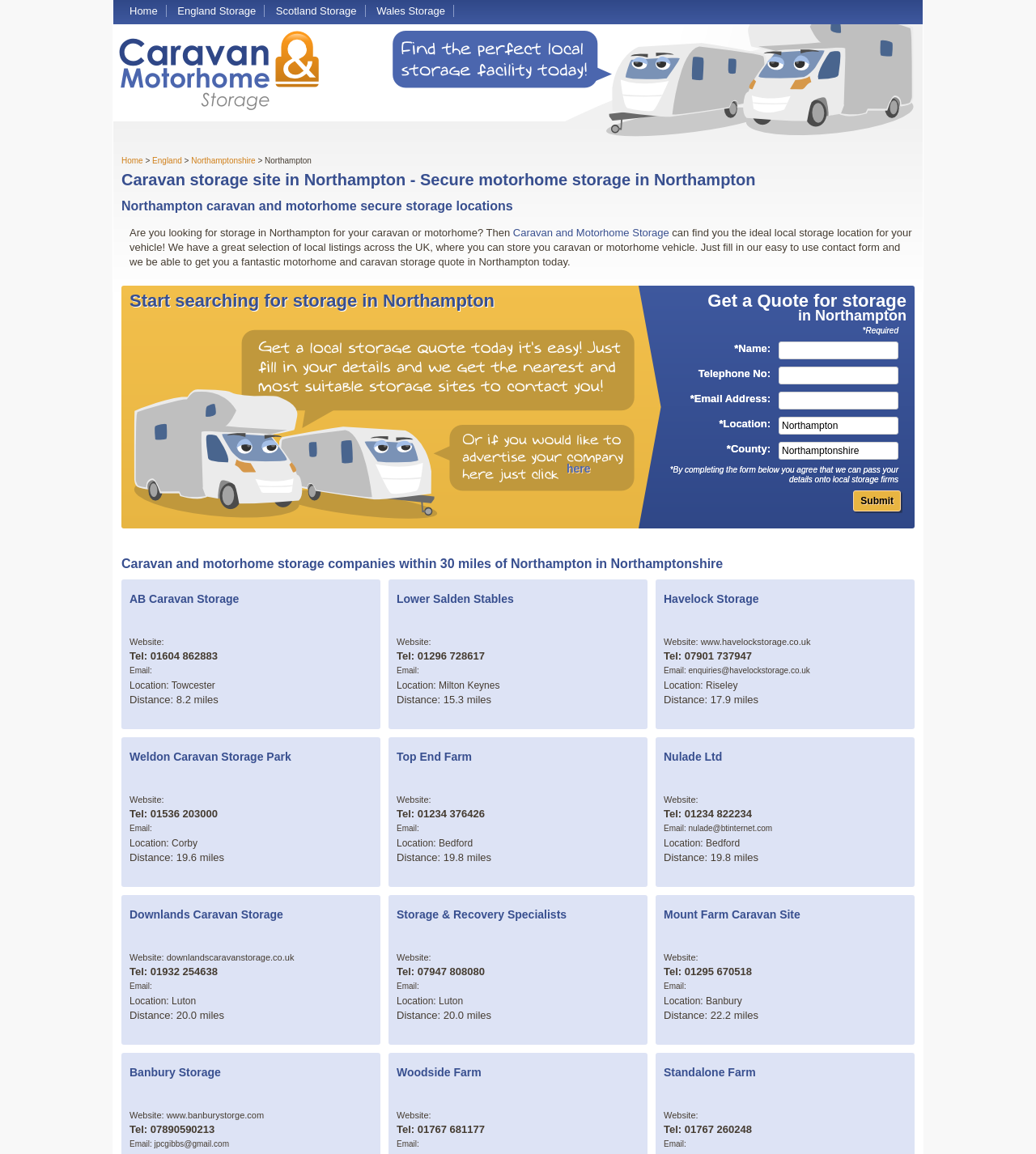What information is required to fill out the contact form?
Please respond to the question thoroughly and include all relevant details.

After examining the contact form on the webpage, I found that it requires users to fill out their Name, Telephone No, Email, Location, and County in order to get a quote for storage.